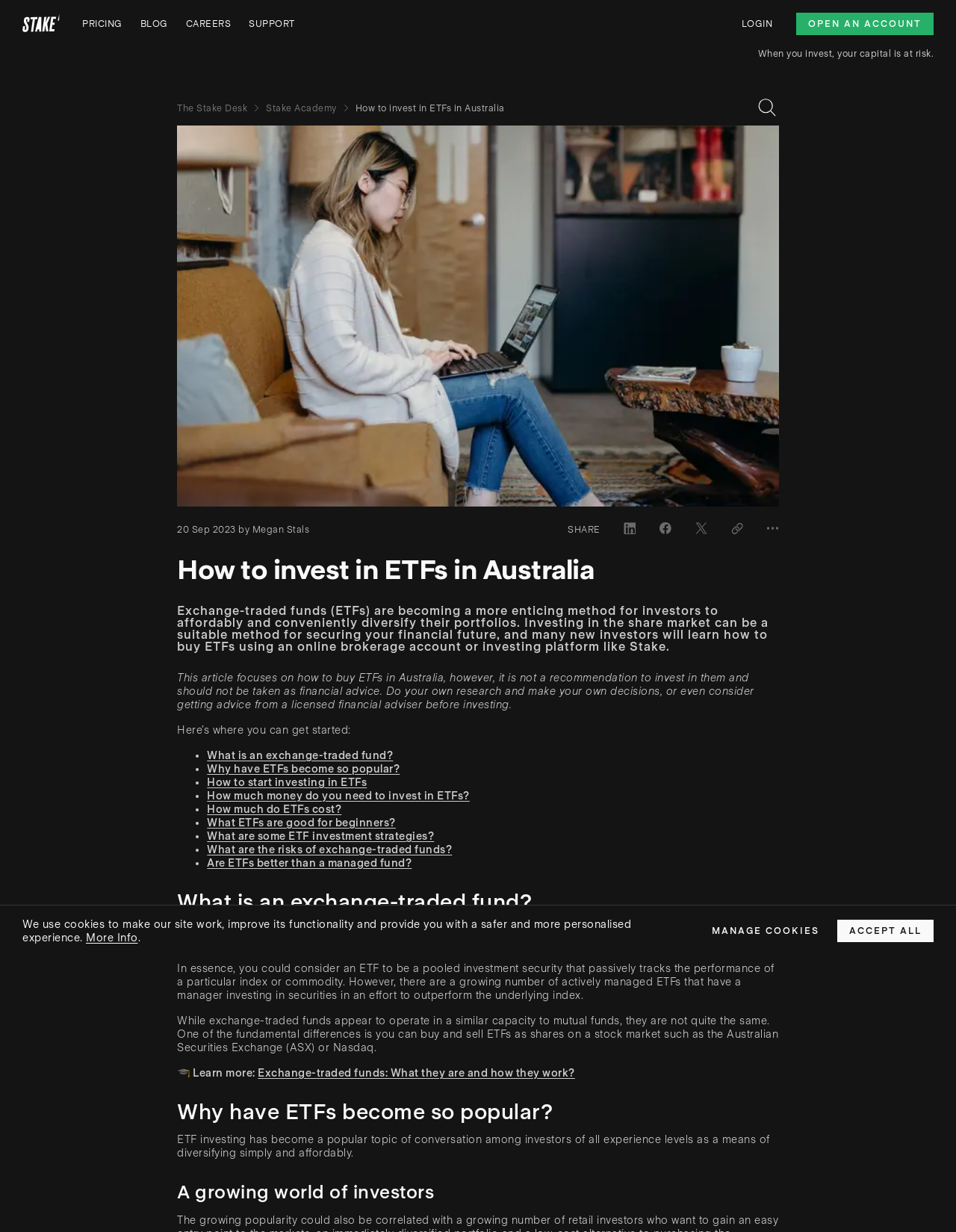Use a single word or phrase to answer the following:
What is the purpose of the 'SHARE' button?

To share the article